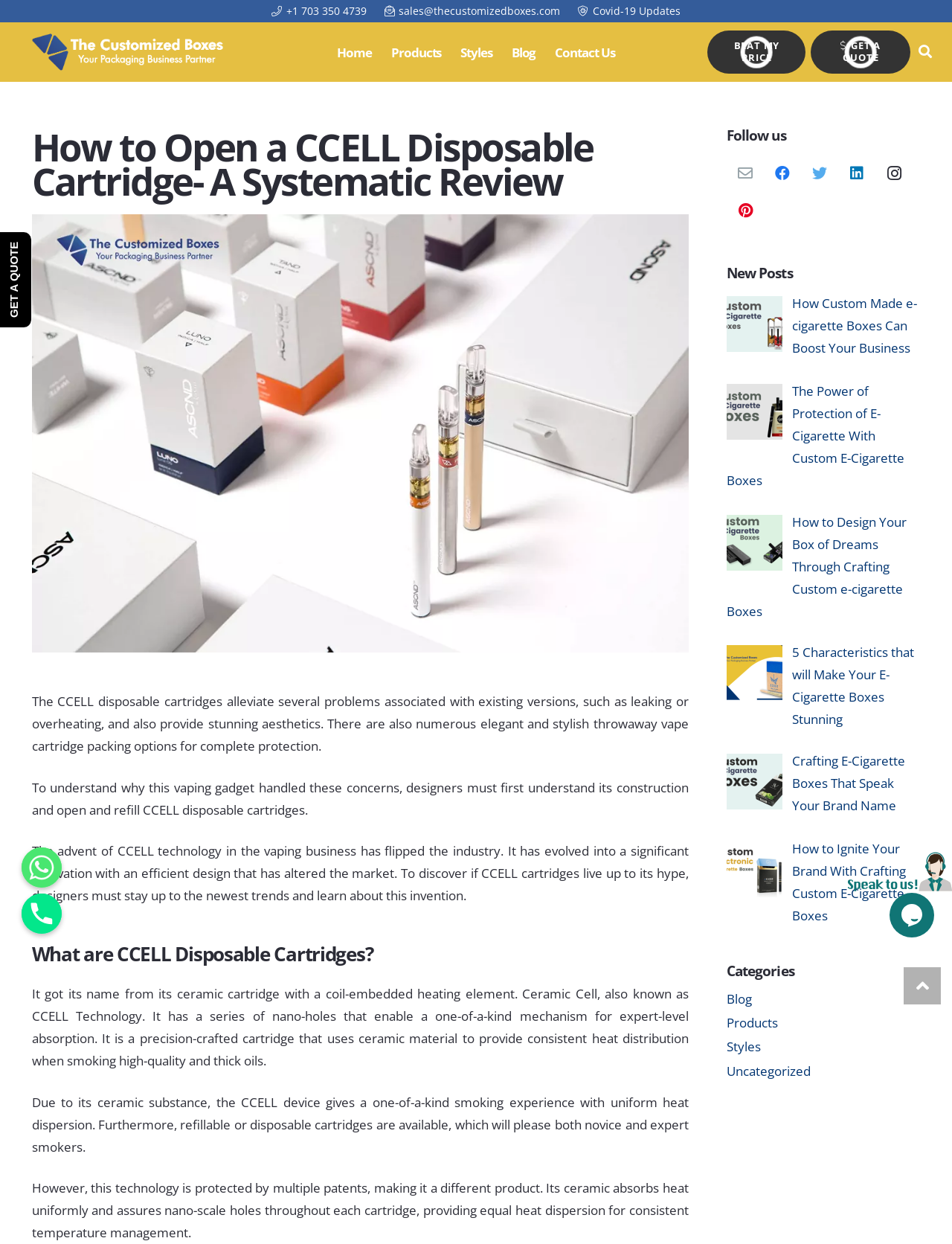Deliver a detailed narrative of the webpage's visual and textual elements.

This webpage is about CCELL disposable cartridges, a revolutionary vaping gadget. At the top, there are several links to contact information, including a phone number, email, and Covid-19 updates. Below that, there is a navigation menu with links to Home, Products, Styles, Blog, and Contact Us. 

On the right side, there are two prominent calls-to-action: "BEAT MY PRICE" and "GET A QUOTE". A search bar is located at the top right corner. 

The main content of the page is divided into sections. The first section has a heading "How to Open a CCELL Disposable Cartridge- A Systematic Review" and provides an introduction to CCELL disposable cartridges, highlighting their advantages over existing versions. 

The next section, "What are CCELL Disposable Cartridges?", explains the technology behind CCELL, including its ceramic cartridge with a coil-embedded heating element and nano-holes for expert-level absorption. 

The page also features a "Follow us" section with links to social media platforms, including Email, Facebook, Twitter, LinkedIn, Instagram, and Pinterest. 

Below that, there is a "New Posts" section with links to several blog articles about custom e-cigarette boxes, including "How Custom Made e-cigarette Boxes Can Boost Your Business" and "The Power of Protection of E-Cigarette With Custom E-Cigarette Boxes". Each article has a corresponding image. 

Finally, there is a "Categories" section with links to Blog, Products, Styles, and Uncategorized. At the bottom right corner, there are two chat widgets, one of which is an iframe.